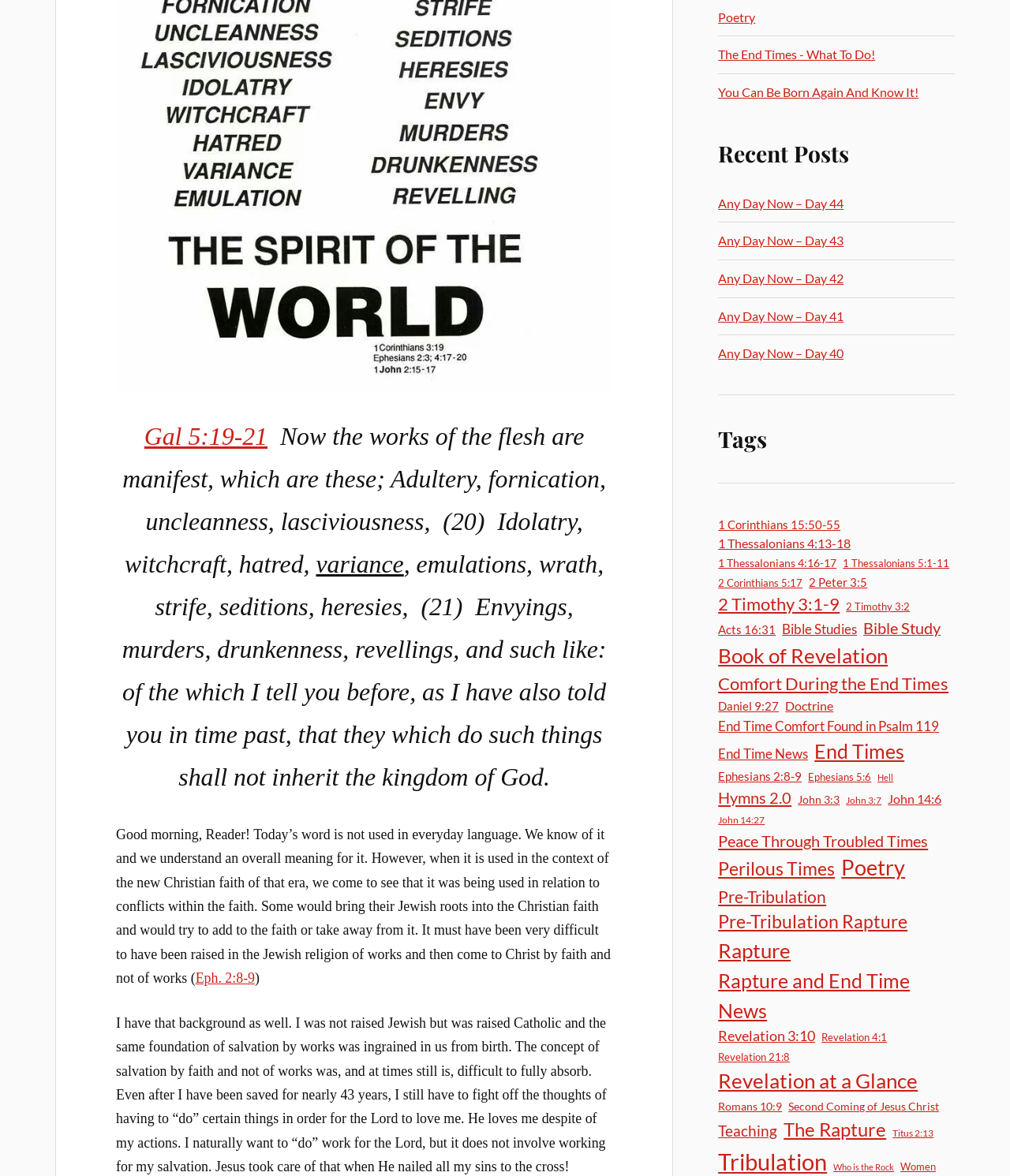Please provide a detailed answer to the question below by examining the image:
What is the topic of the Bible study?

The topic of the Bible study is Gal 5:19-21, which is indicated by the link 'Gal 5:19-21' in the blockquote element.